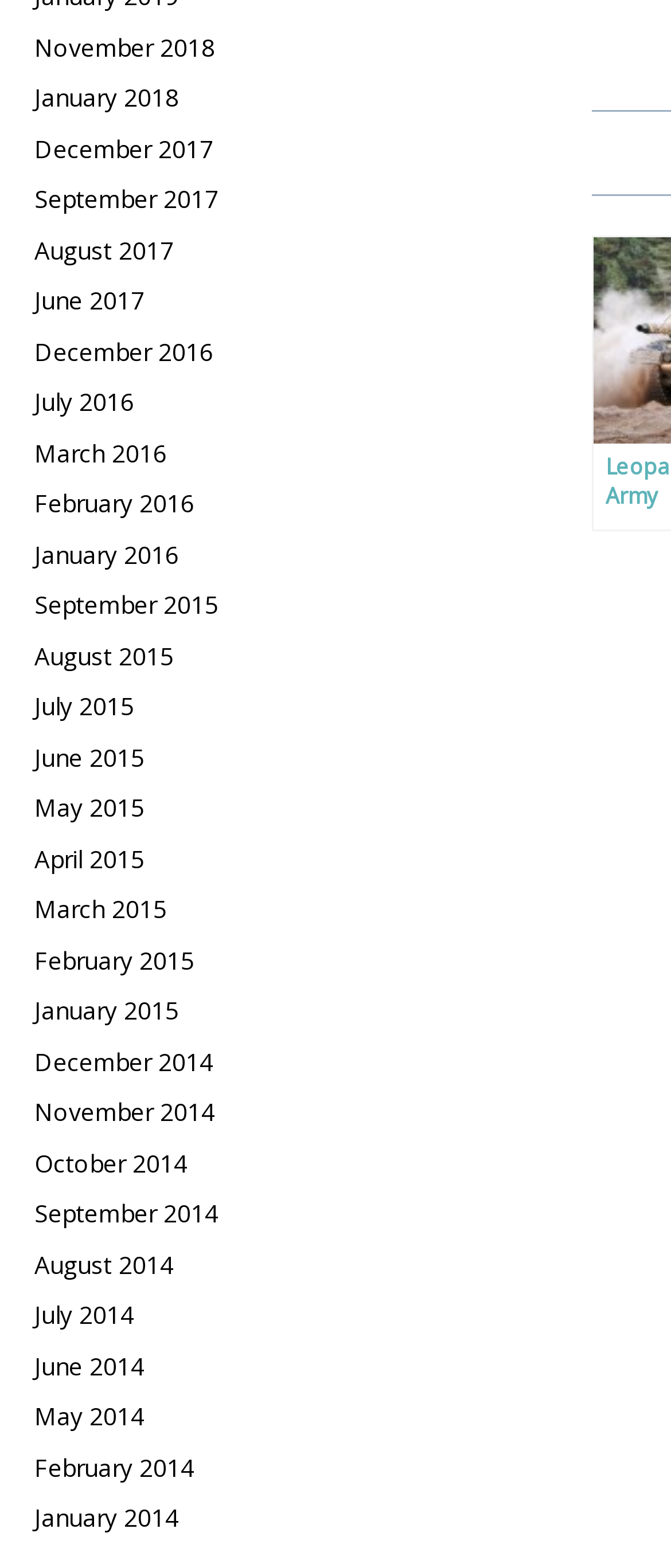Answer the question below in one word or phrase:
What is the latest month available on this webpage?

November 2018